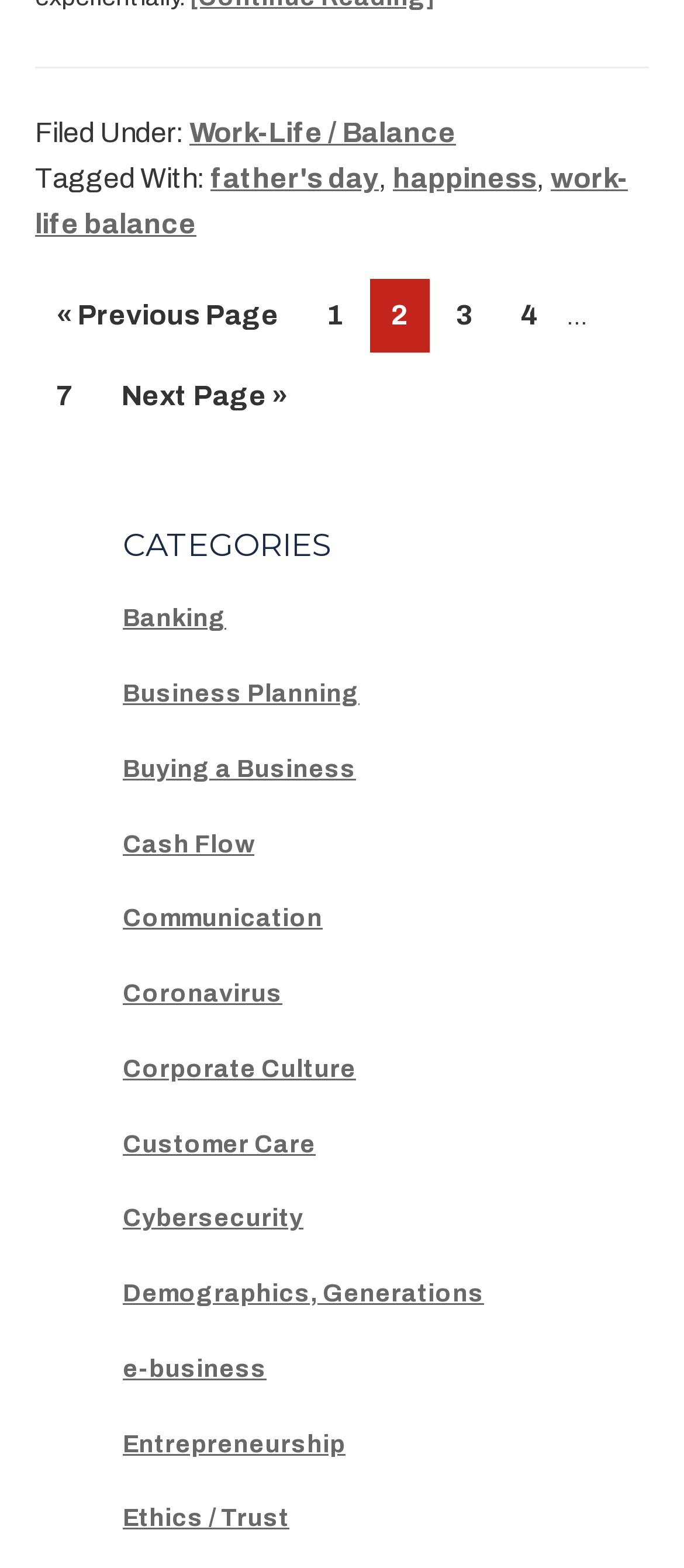Point out the bounding box coordinates of the section to click in order to follow this instruction: "read about work-life balance".

[0.051, 0.104, 0.918, 0.153]